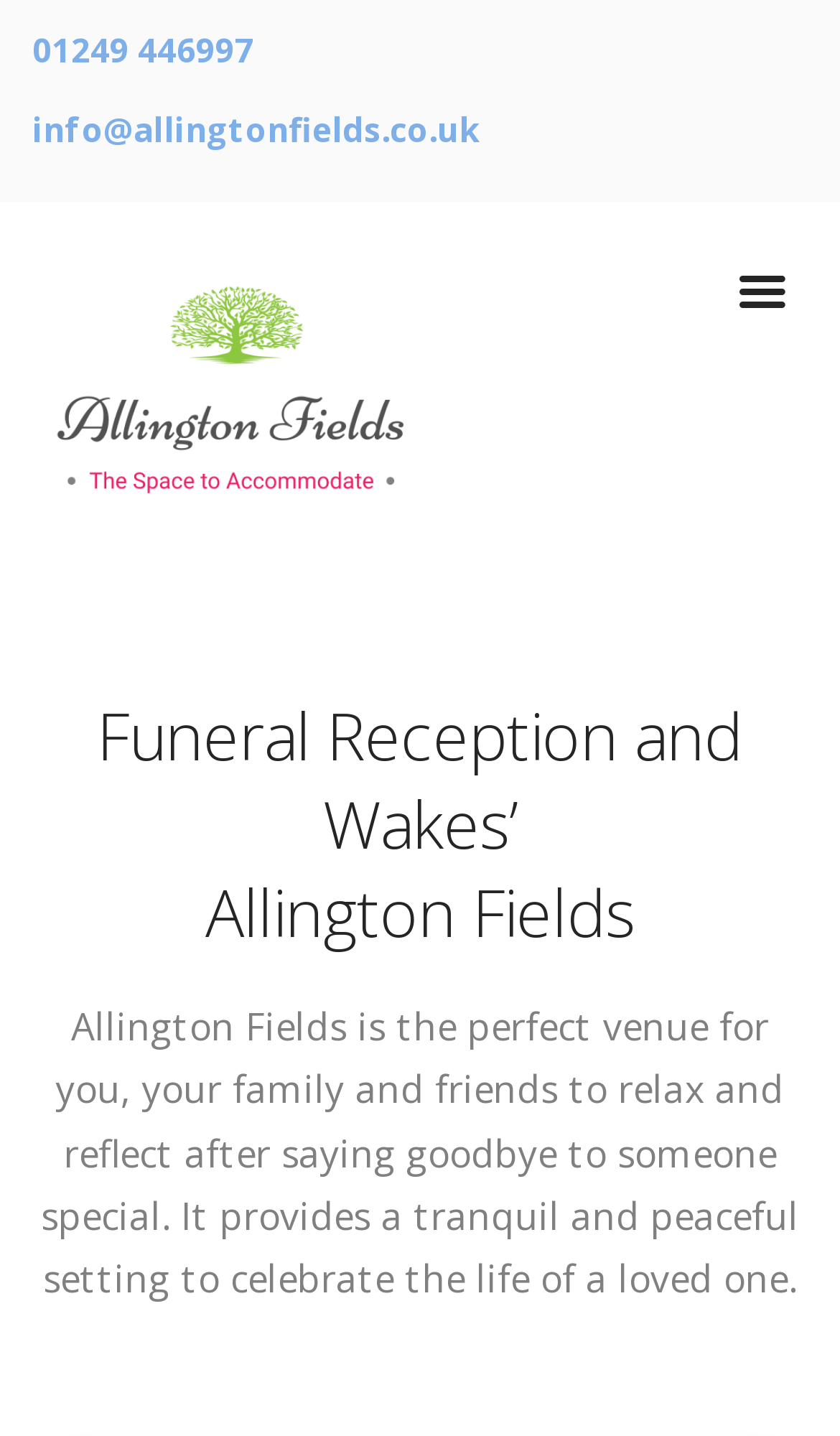Using the elements shown in the image, answer the question comprehensively: What is the phone number to contact Allington Fields?

I found the phone number by looking at the link element with the text '01249 446997' which is located at the top of the page.